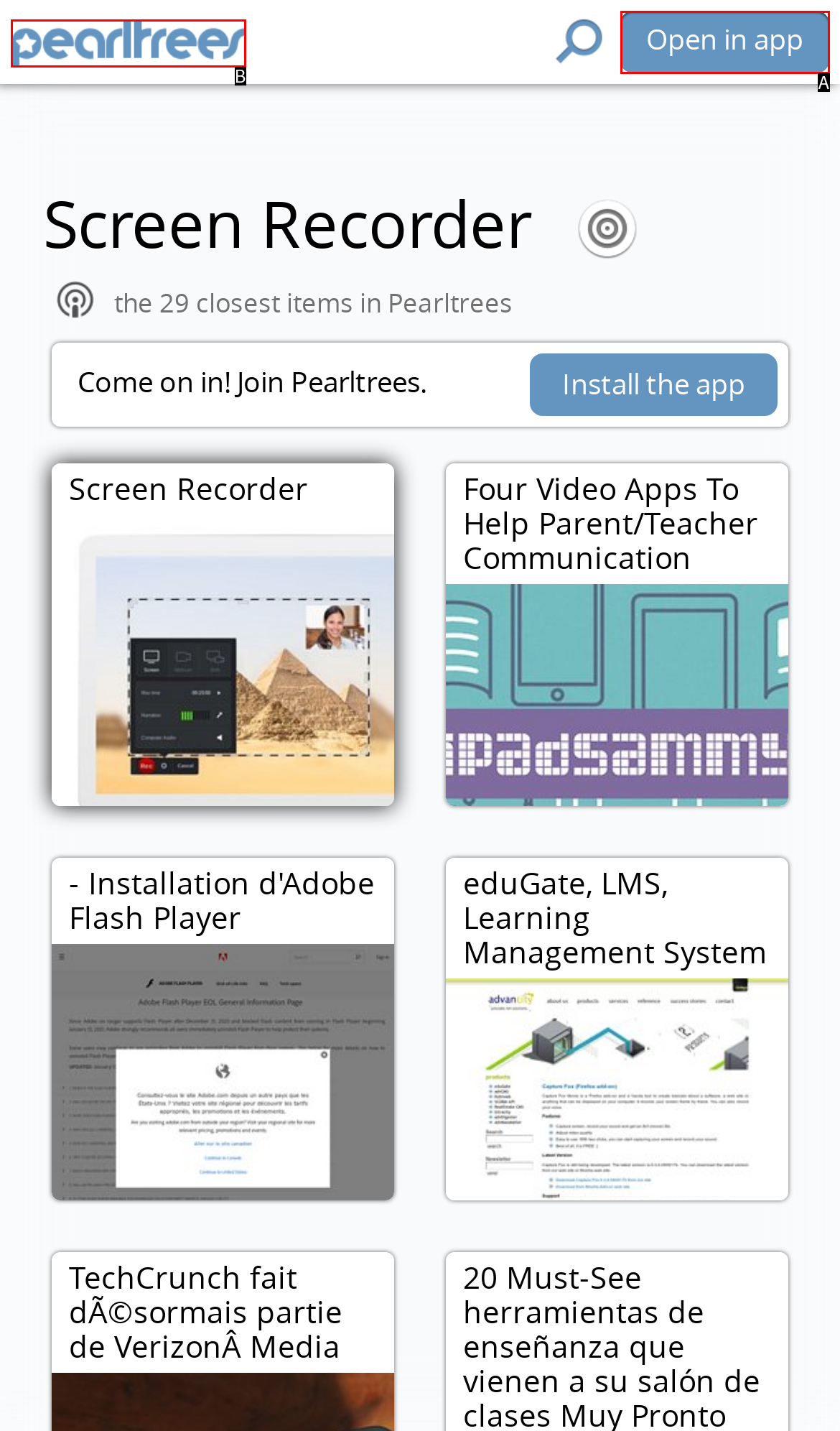Identify which HTML element aligns with the description: Open in app
Answer using the letter of the correct choice from the options available.

A